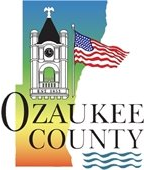Respond with a single word or phrase:
What do the wavy lines at the bottom represent?

Water